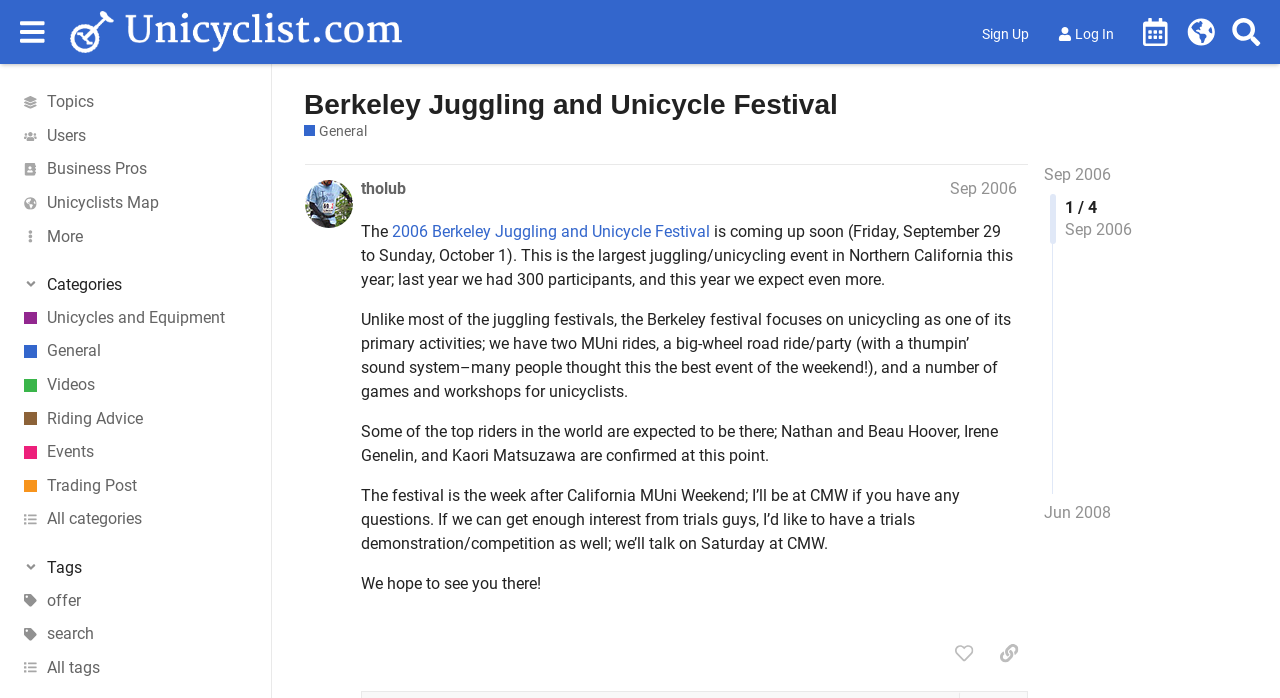Could you highlight the region that needs to be clicked to execute the instruction: "Search for something"?

[0.956, 0.013, 0.992, 0.078]